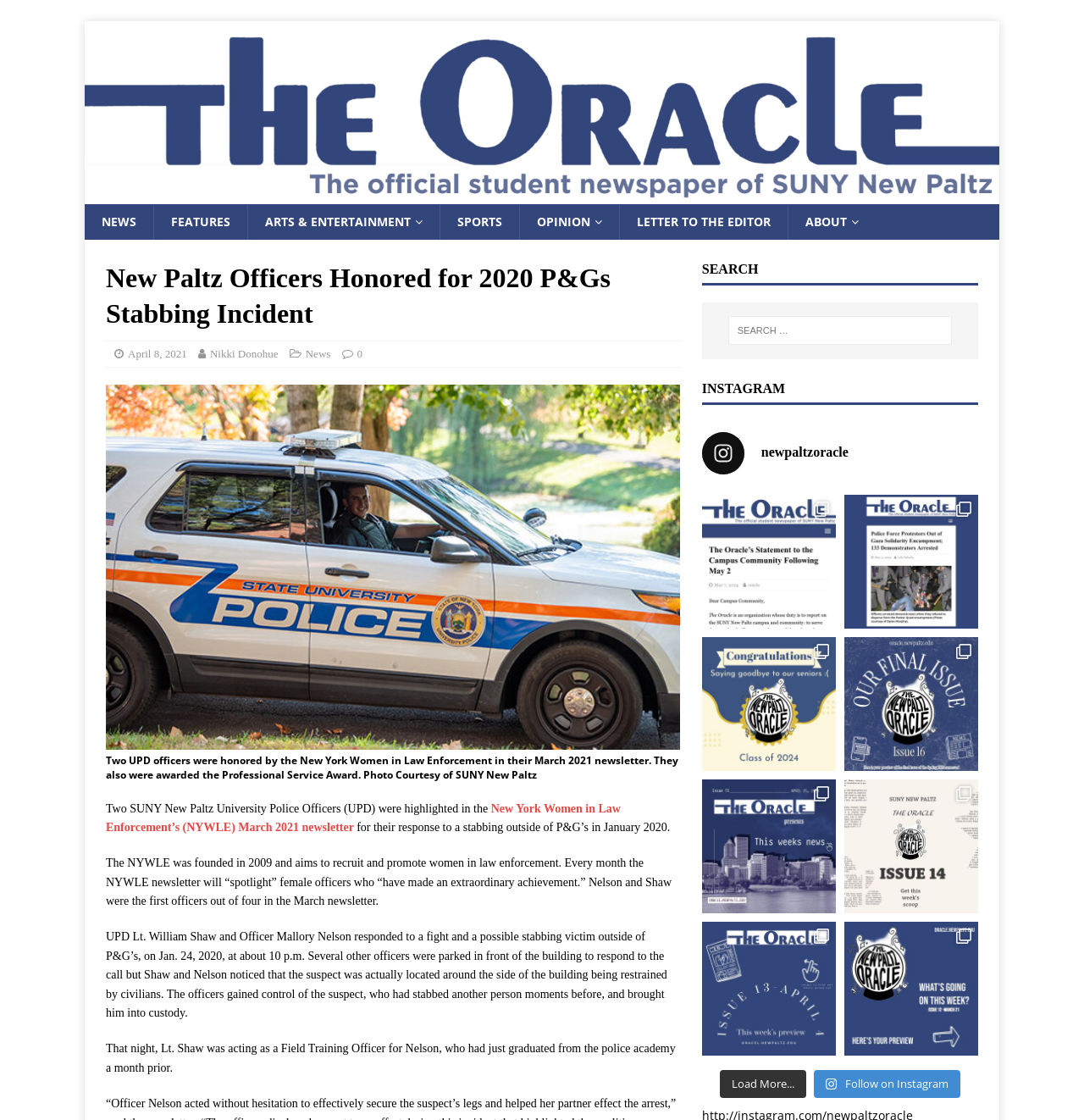What is the name of the newsletter that honored the officers?
Could you answer the question in a detailed manner, providing as much information as possible?

The webpage states 'Two UPD officers were honored by the New York Women in Law Enforcement in their March 2021 newsletter.' which reveals the name of the newsletter.